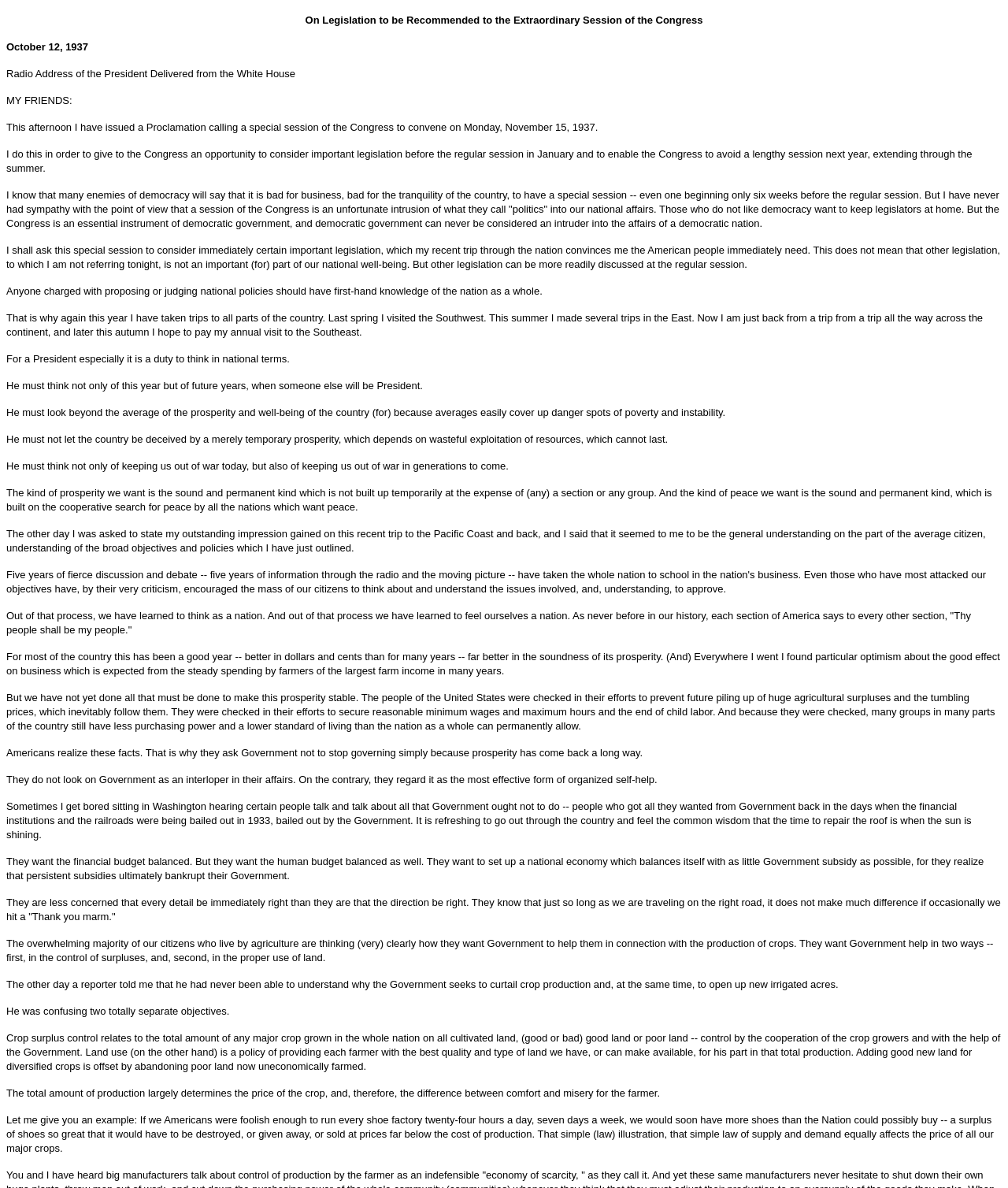What is the President's duty?
Answer the question with a single word or phrase, referring to the image.

To think in national terms